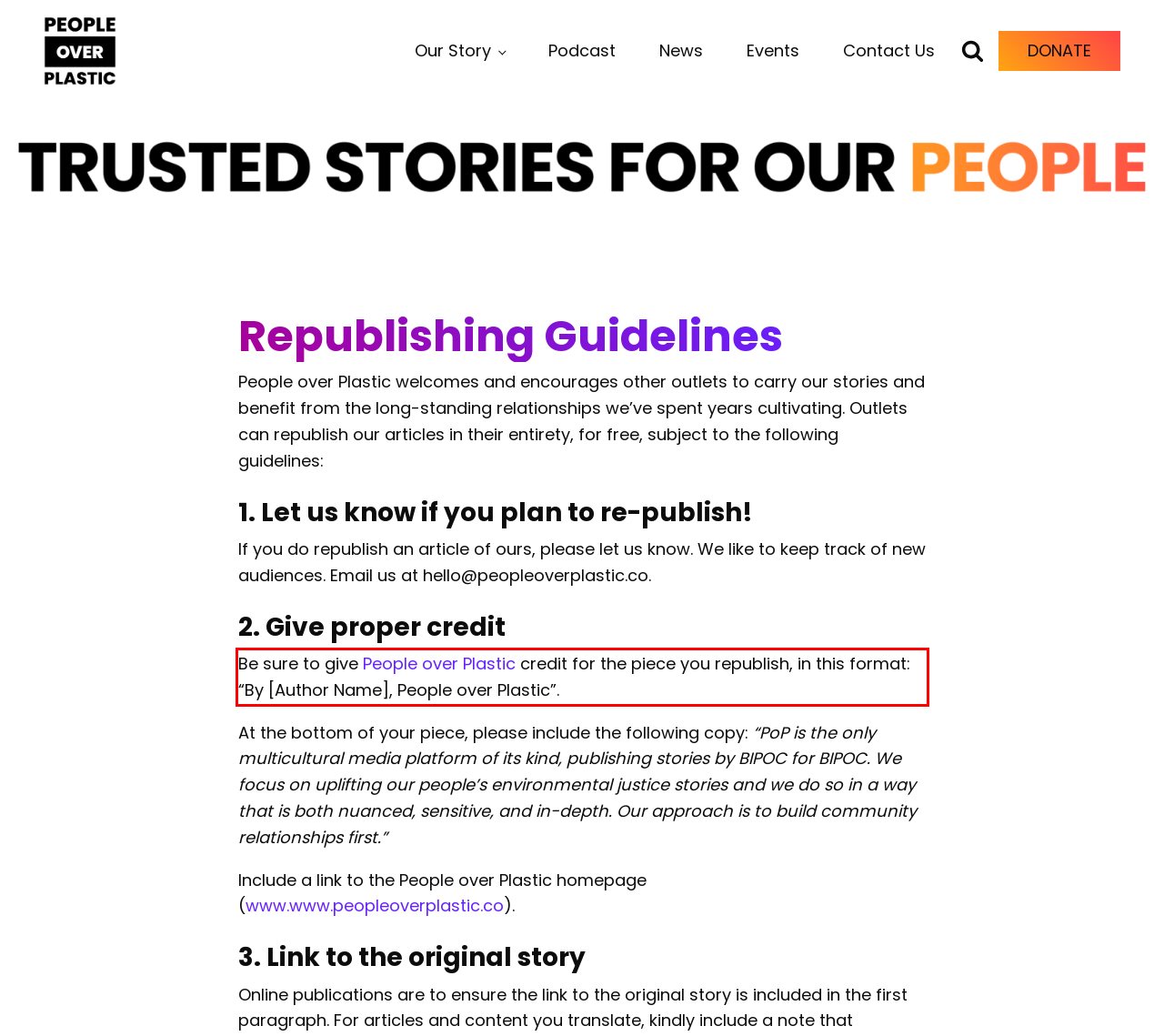Analyze the screenshot of the webpage and extract the text from the UI element that is inside the red bounding box.

Be sure to give People over Plastic credit for the piece you republish, in this format: “By [Author Name], People over Plastic”.